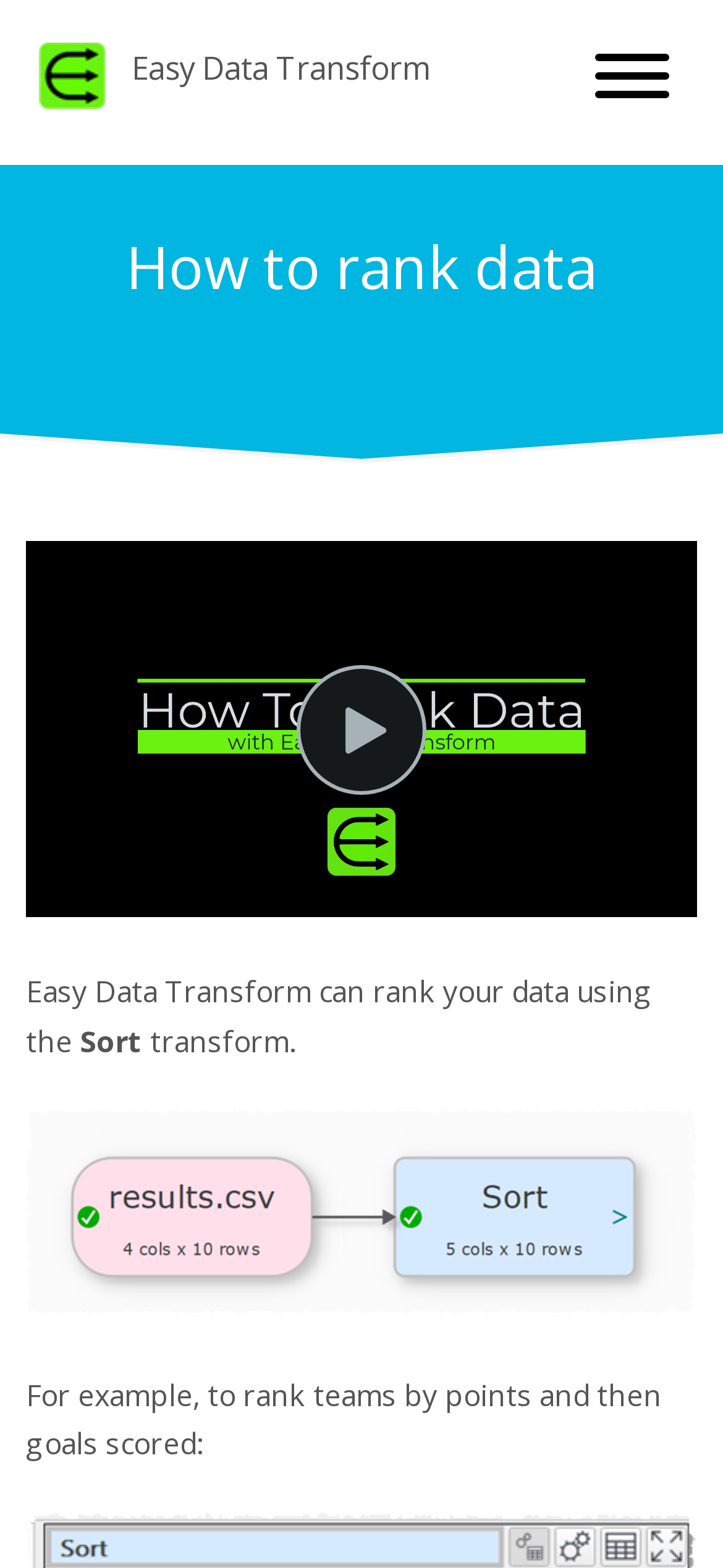What is the transform mentioned on the webpage? Please answer the question using a single word or phrase based on the image.

Sort transform